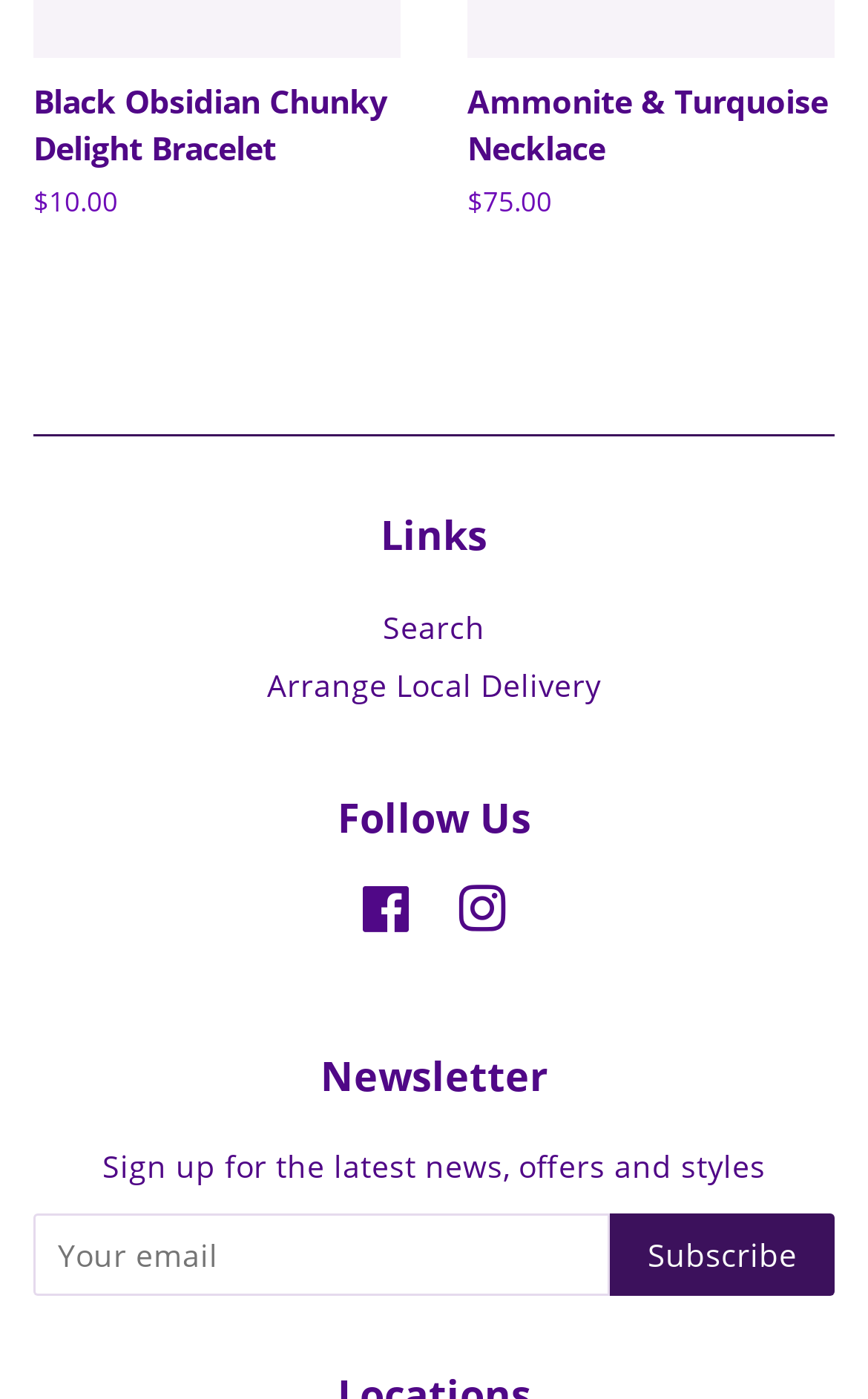Using the webpage screenshot, find the UI element described by Instagram. Provide the bounding box coordinates in the format (top-left x, top-left y, bottom-right x, bottom-right y), ensuring all values are floating point numbers between 0 and 1.

[0.527, 0.64, 0.583, 0.671]